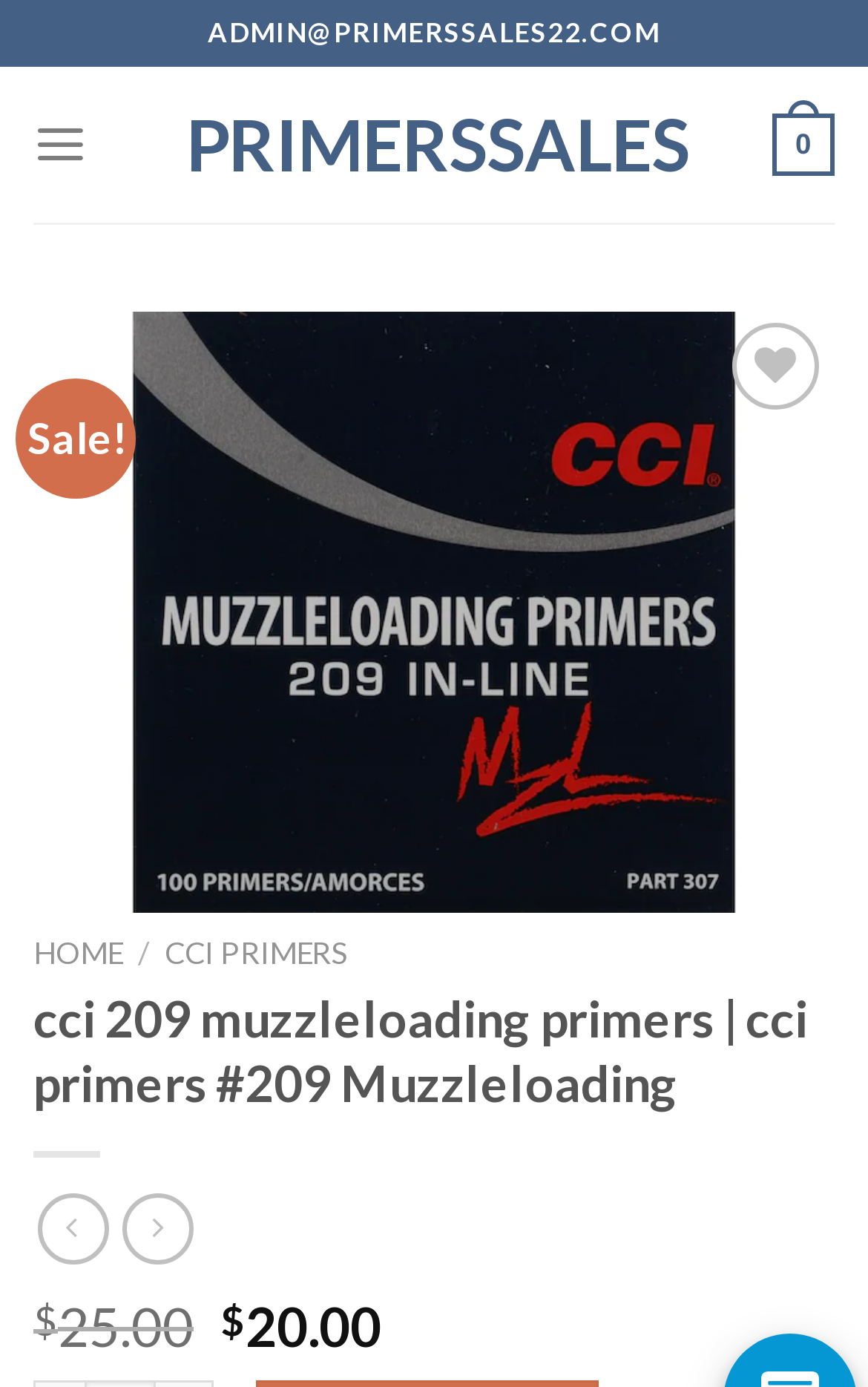Please find and report the bounding box coordinates of the element to click in order to perform the following action: "Go to HOME". The coordinates should be expressed as four float numbers between 0 and 1, in the format [left, top, right, bottom].

[0.038, 0.674, 0.141, 0.7]